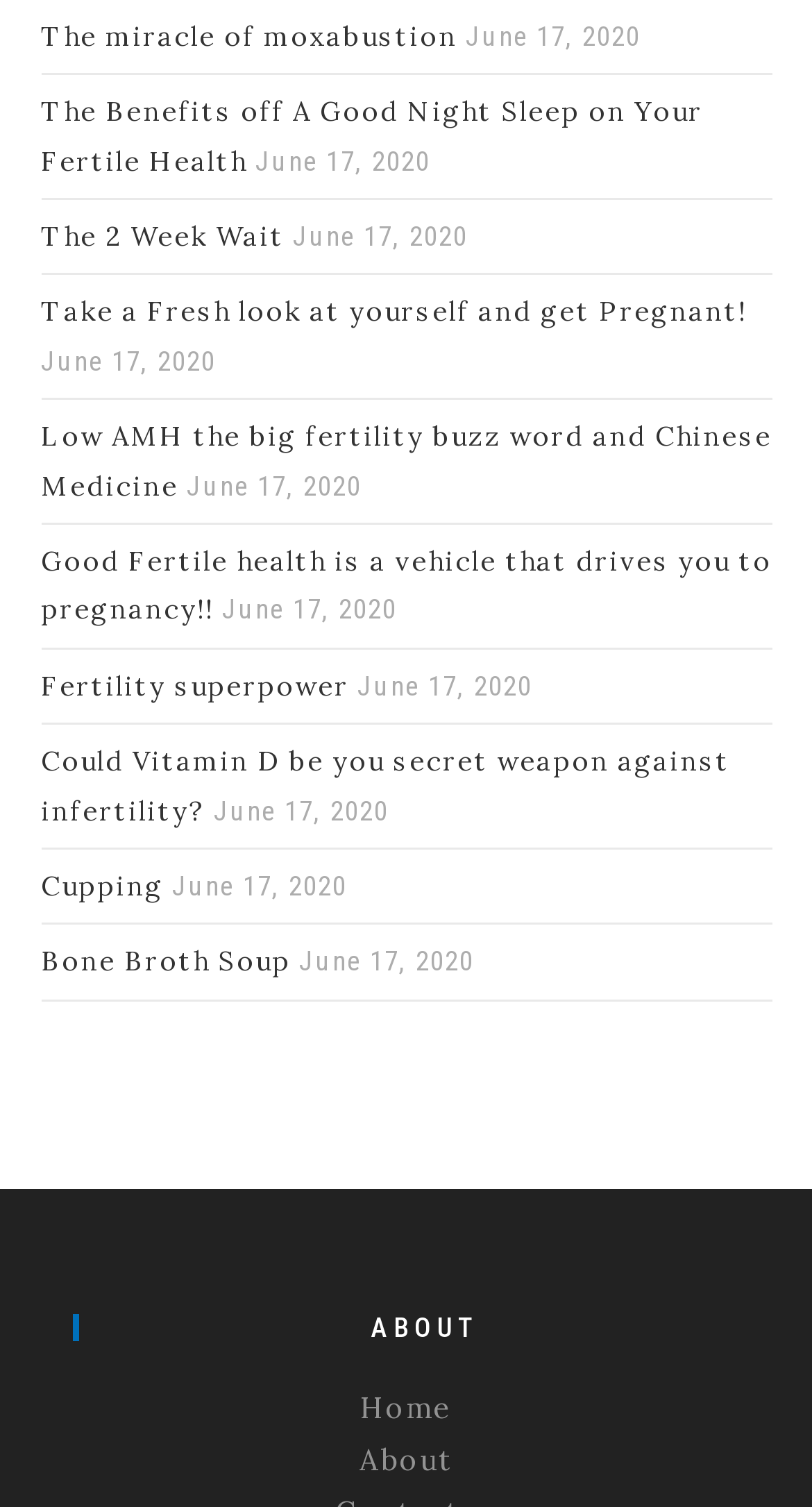Identify the bounding box coordinates for the element you need to click to achieve the following task: "Explore the benefits of cupping". The coordinates must be four float values ranging from 0 to 1, formatted as [left, top, right, bottom].

[0.05, 0.576, 0.201, 0.6]